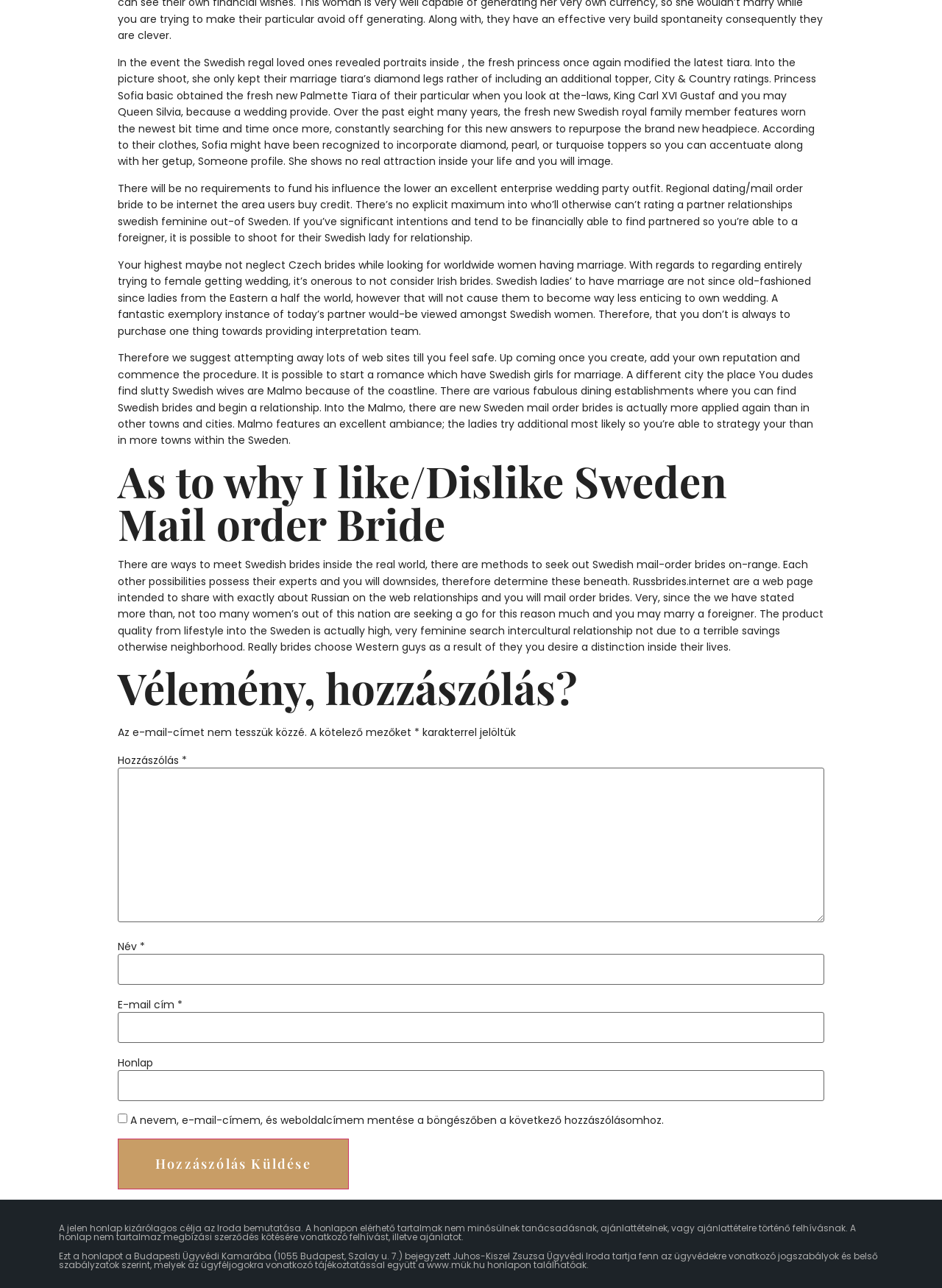What is required to submit a comment on the website?
Based on the screenshot, provide your answer in one word or phrase.

Name, Email, and Comment